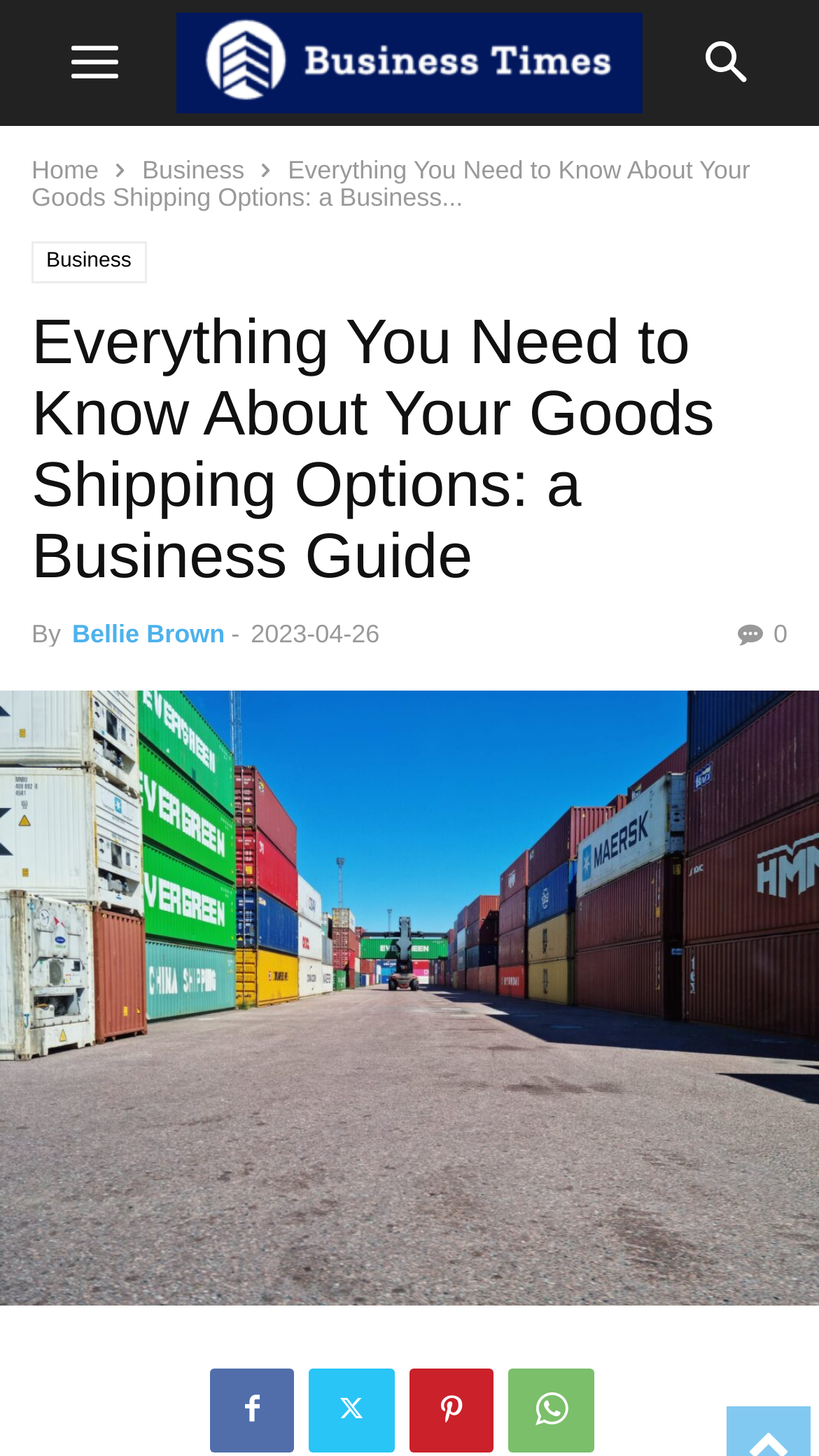Please determine the bounding box coordinates of the element to click on in order to accomplish the following task: "read business guide". Ensure the coordinates are four float numbers ranging from 0 to 1, i.e., [left, top, right, bottom].

[0.038, 0.212, 0.962, 0.408]